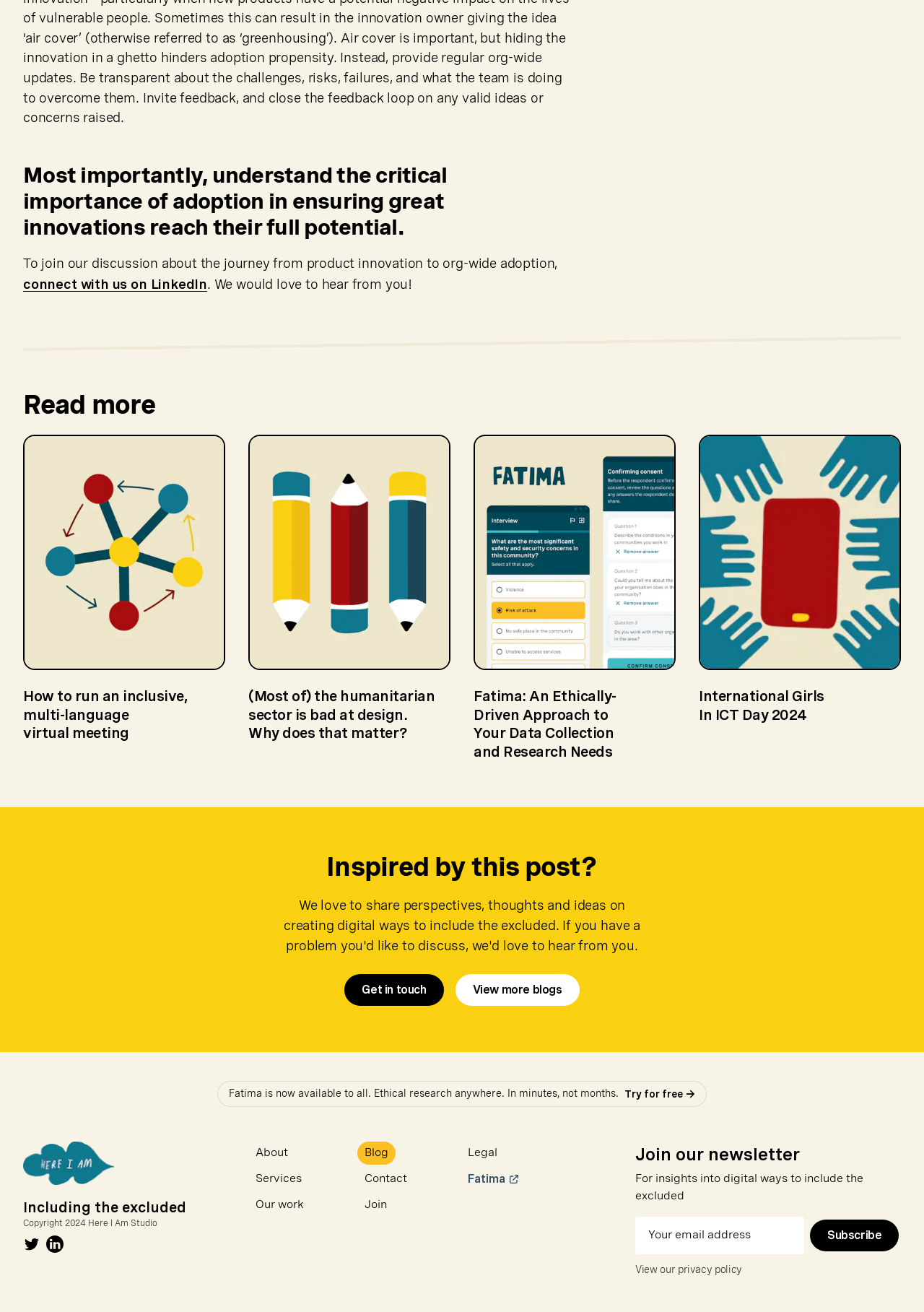Please identify the bounding box coordinates of the element I need to click to follow this instruction: "View 'Las Vegas' related content".

None